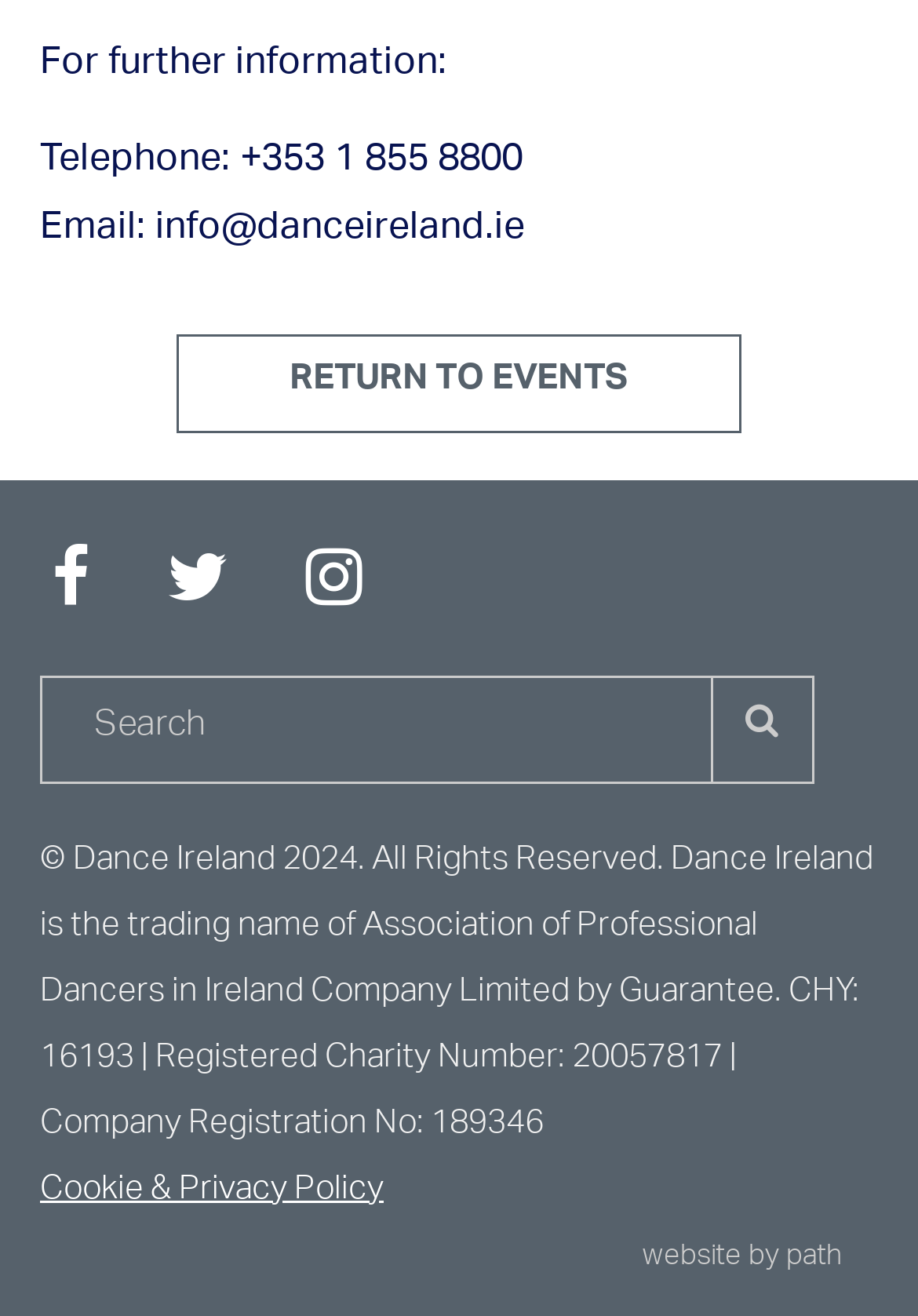Using the webpage screenshot, locate the HTML element that fits the following description and provide its bounding box: "aria-label="Facebook"".

[0.056, 0.422, 0.097, 0.477]